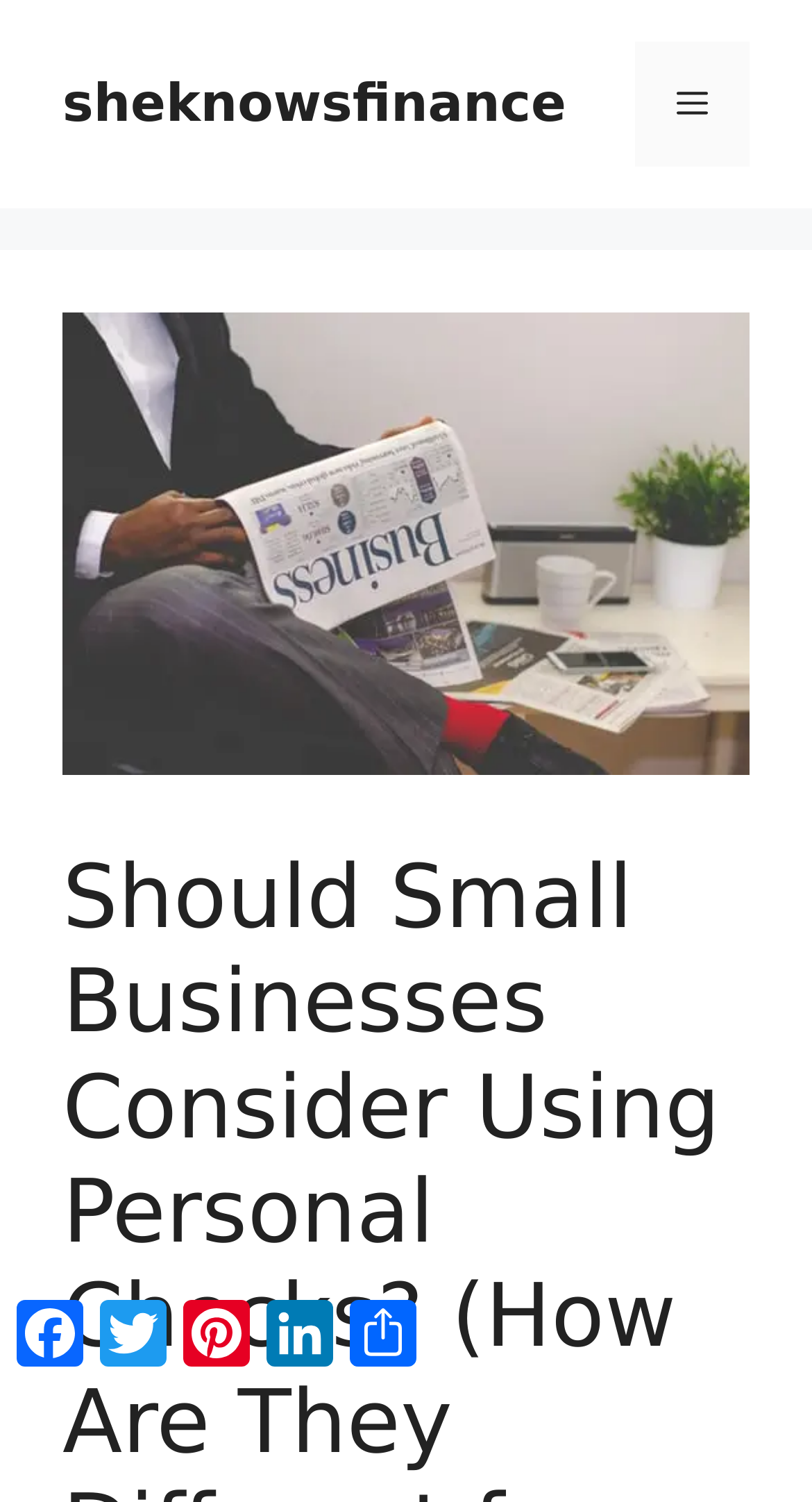How many social media links are at the bottom of the webpage?
Make sure to answer the question with a detailed and comprehensive explanation.

At the bottom of the webpage, there are five social media links: Facebook, Twitter, Pinterest, LinkedIn, and Share. These links are located at the bottom of the webpage, with bounding box coordinates ranging from [0.01, 0.86, 0.113, 0.915] to [0.421, 0.86, 0.523, 0.915].